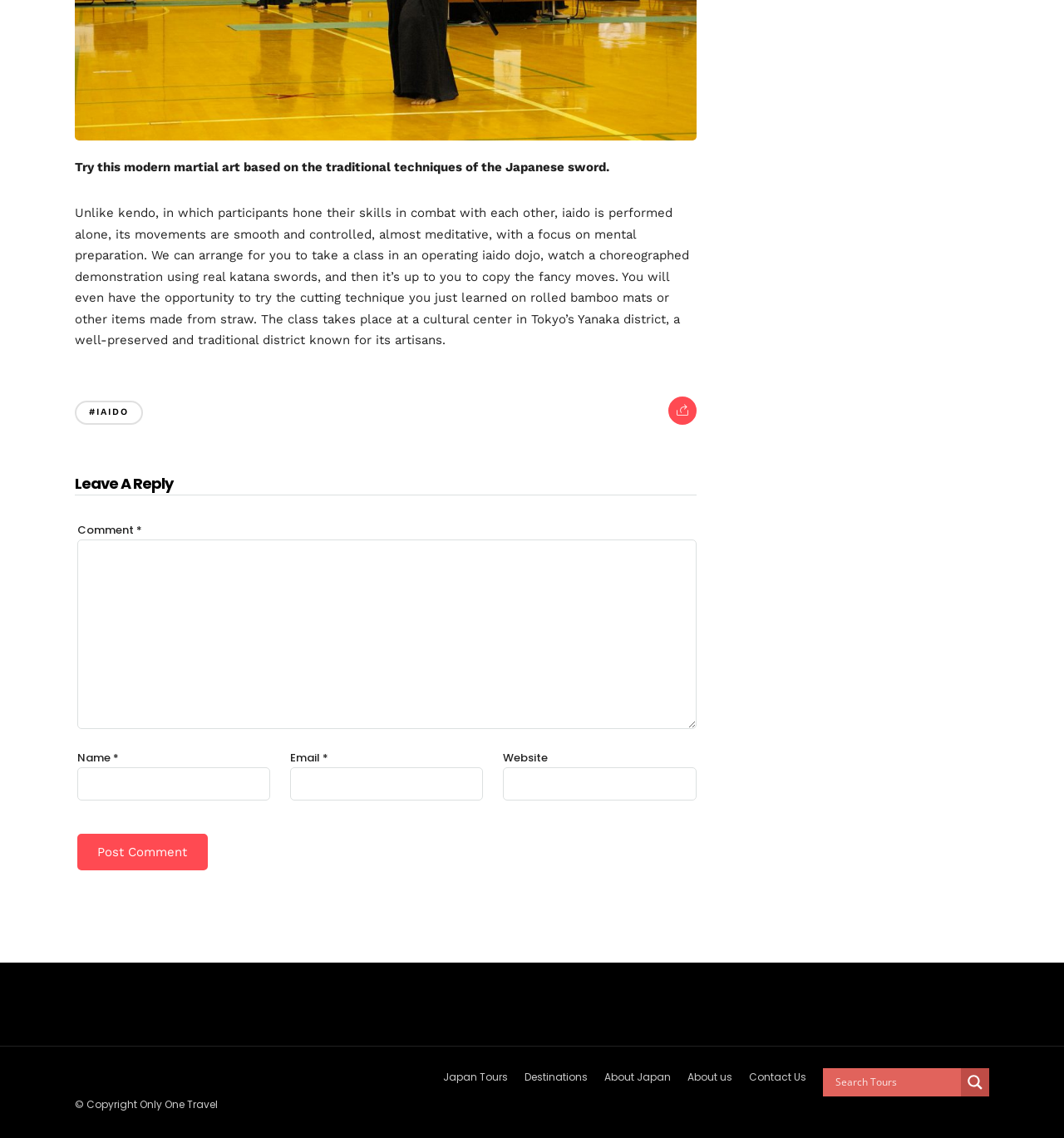Bounding box coordinates are given in the format (top-left x, top-left y, bottom-right x, bottom-right y). All values should be floating point numbers between 0 and 1. Provide the bounding box coordinate for the UI element described as: POP3 e-mail client

None